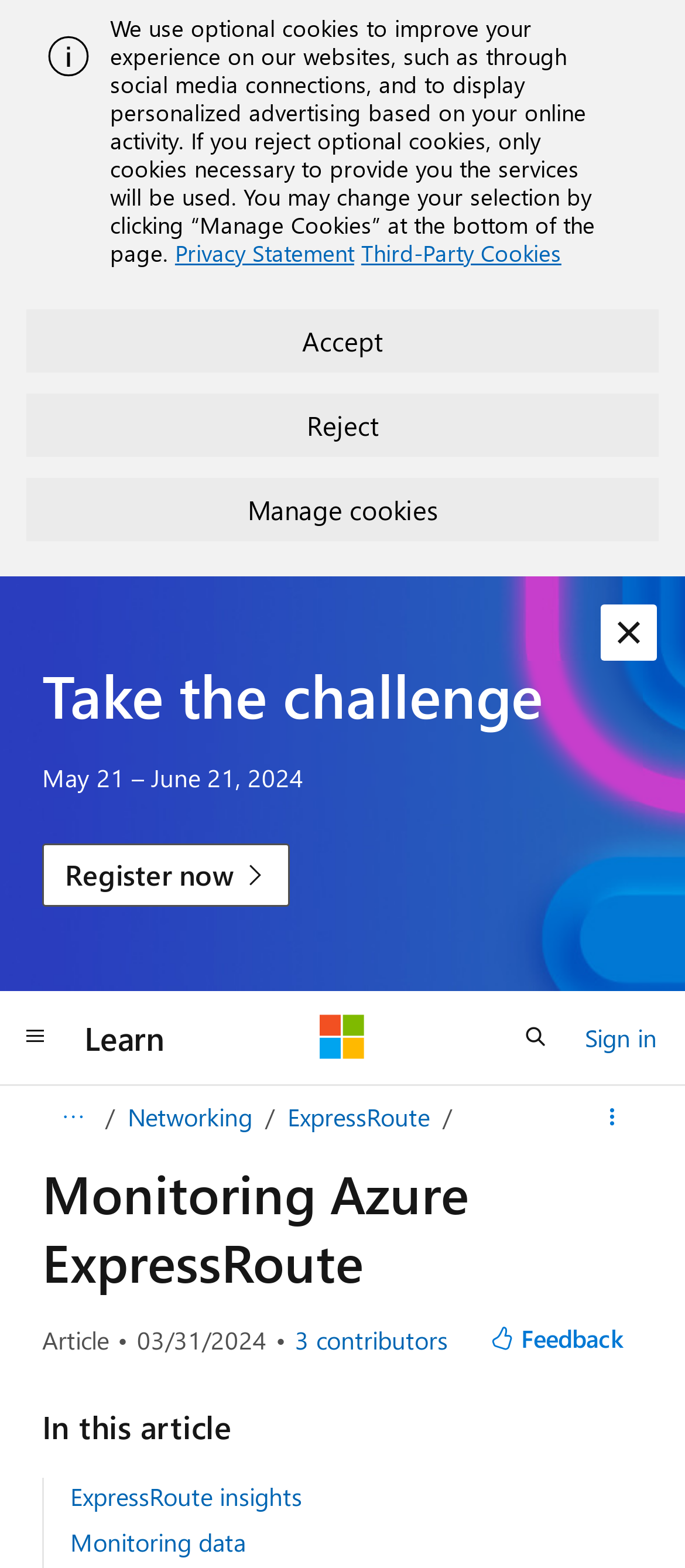Determine the bounding box coordinates for the area that should be clicked to carry out the following instruction: "View ExpressRoute insights".

[0.103, 0.943, 0.441, 0.965]